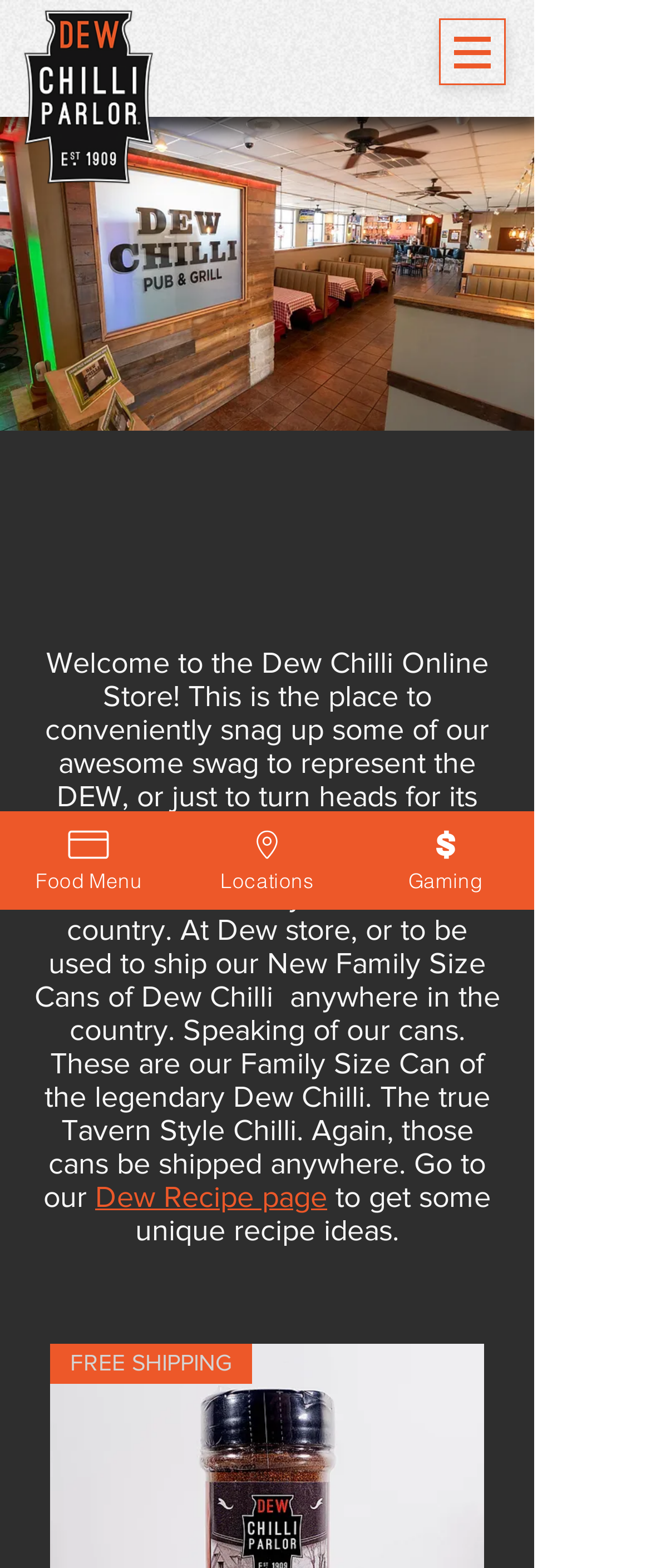Answer in one word or a short phrase: 
What is the purpose of the Dew store?

To buy swag and gift cards